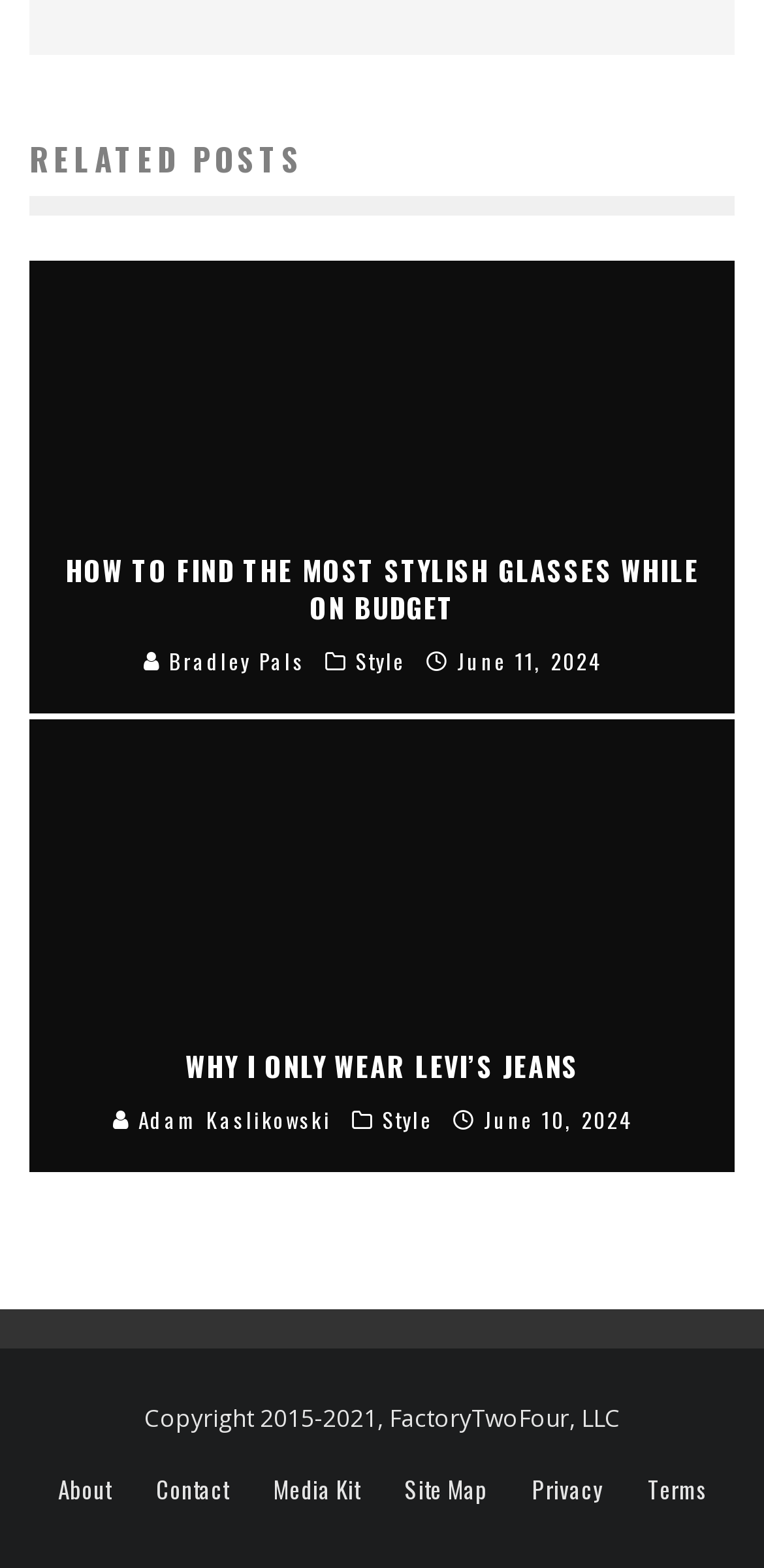Can you determine the bounding box coordinates of the area that needs to be clicked to fulfill the following instruction: "read article about Levi's jeans"?

[0.038, 0.459, 0.962, 0.748]